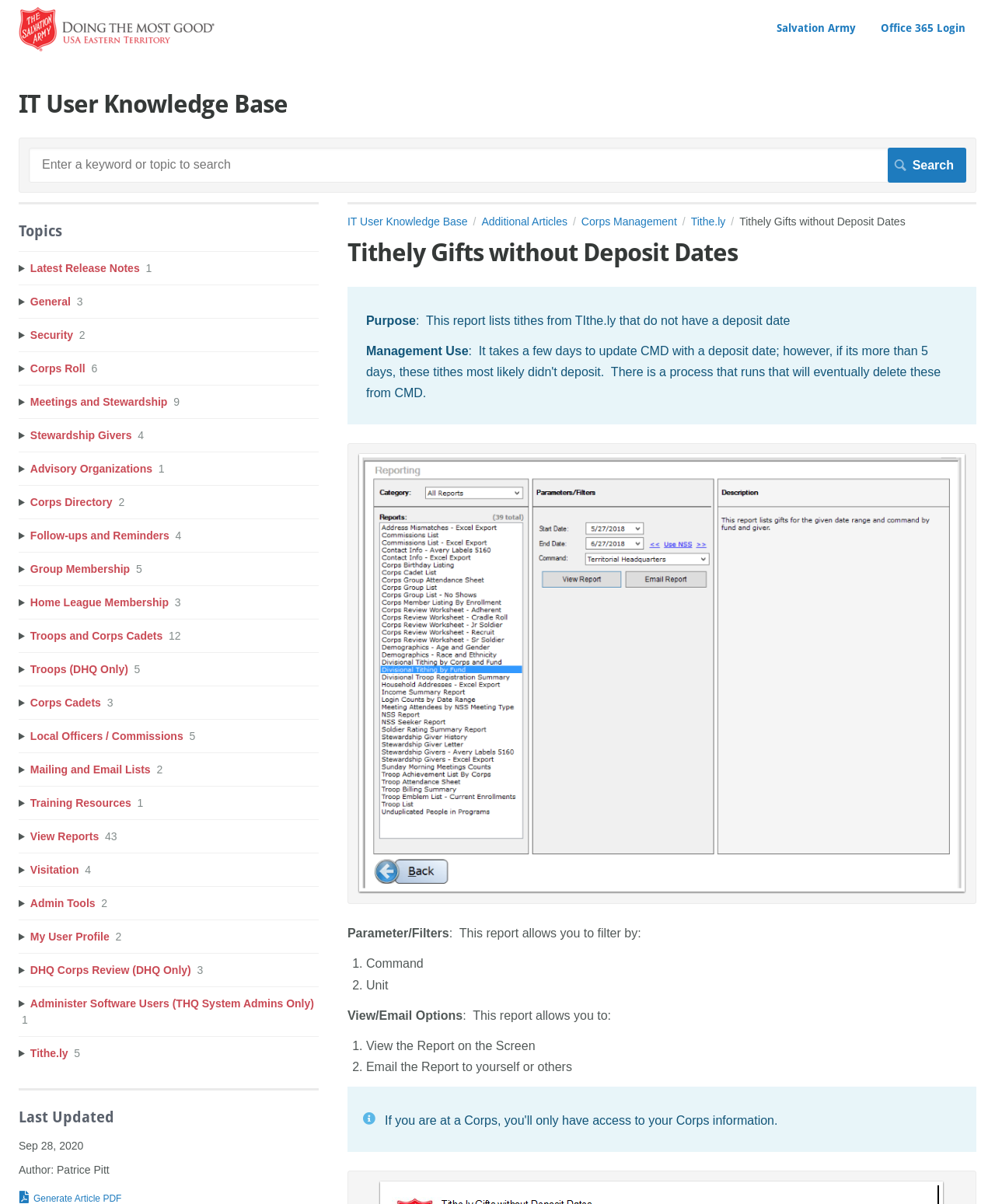Present a detailed account of what is displayed on the webpage.

The webpage is titled "Tithely Gifts without Deposit Dates | Corps Management | IT User Knowledge Base". At the top left, there is a link to "THQ IT Department" accompanied by an image. On the top right, there are two links: "Salvation Army" and "Office 365 Login". Below these links, there is a heading "IT User Knowledge Base" and a search bar.

Below the search bar, there is a breadcrumb navigation menu with links to "IT User Knowledge Base", "Additional Articles", "Corps Management", "Tithe.ly", and the current page "Tithely Gifts without Deposit Dates". 

The main content of the page is divided into several sections. The first section has a heading "Tithely Gifts without Deposit Dates" and an introduction that explains the purpose of the report, which lists tithes from Tithe.ly that do not have a deposit date. 

Below the introduction, there is an image. The next section explains the management use of the report and provides parameters and filters for the report. The report allows users to filter by certain criteria and view the report on the screen or email it to themselves or others.

The final section of the page is a list of topics, each with a disclosure triangle that can be expanded to reveal more information. There are 18 topics in total, including "Latest Release Notes", "General", "Security", "Corps Roll", and others.